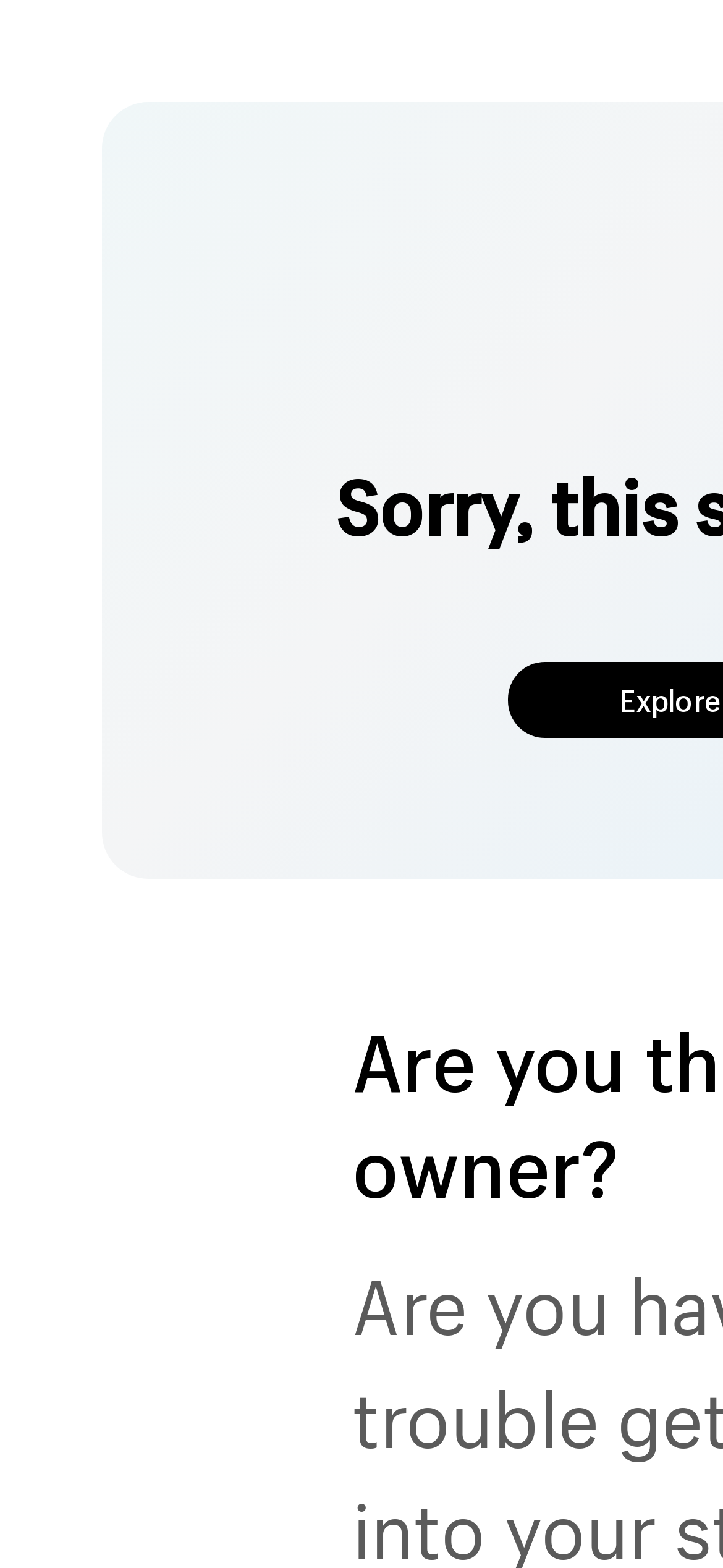Extract the heading text from the webpage.

Sorry, this store is currently unavailable.